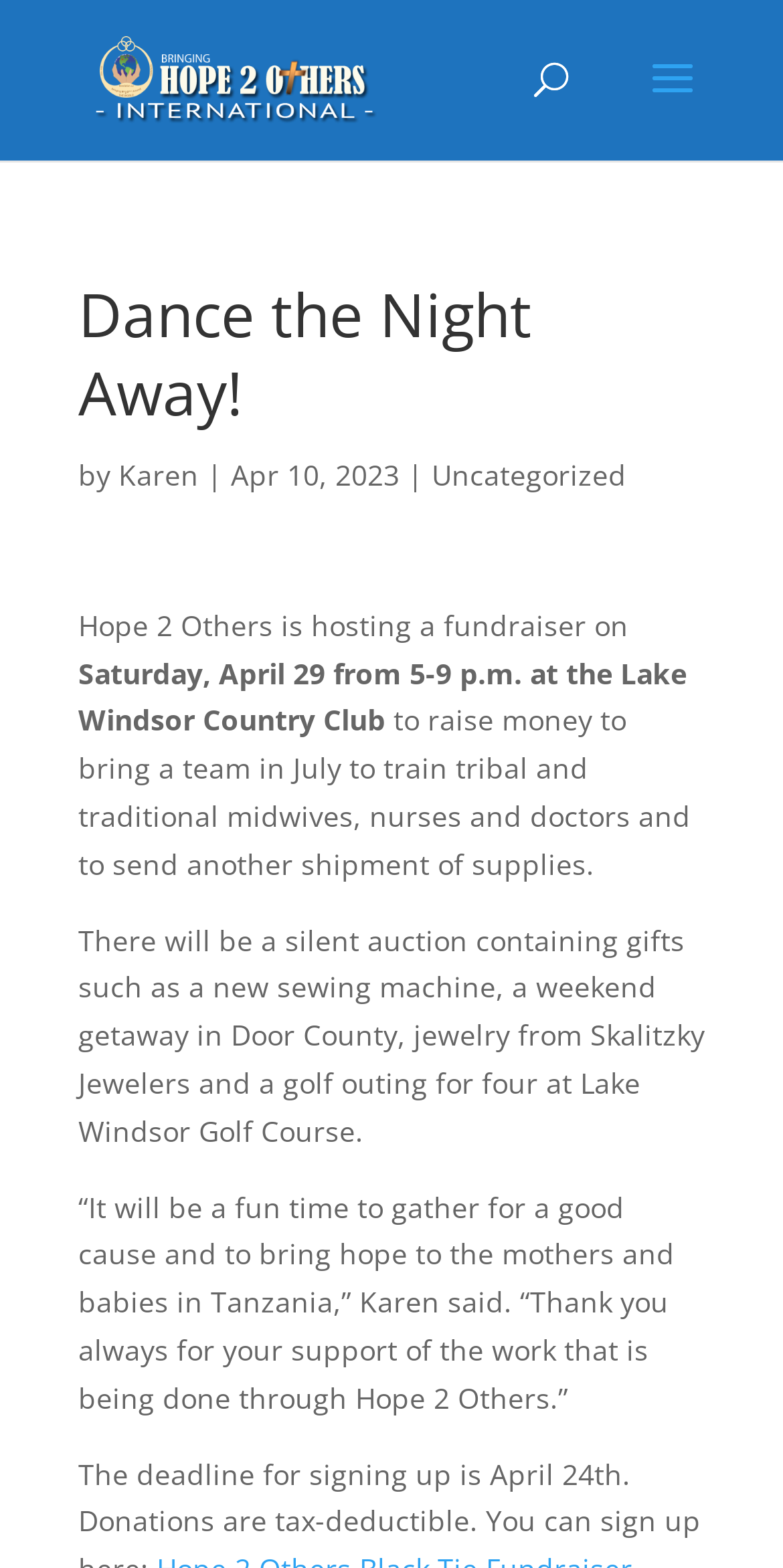Determine the webpage's heading and output its text content.

Dance the Night Away!